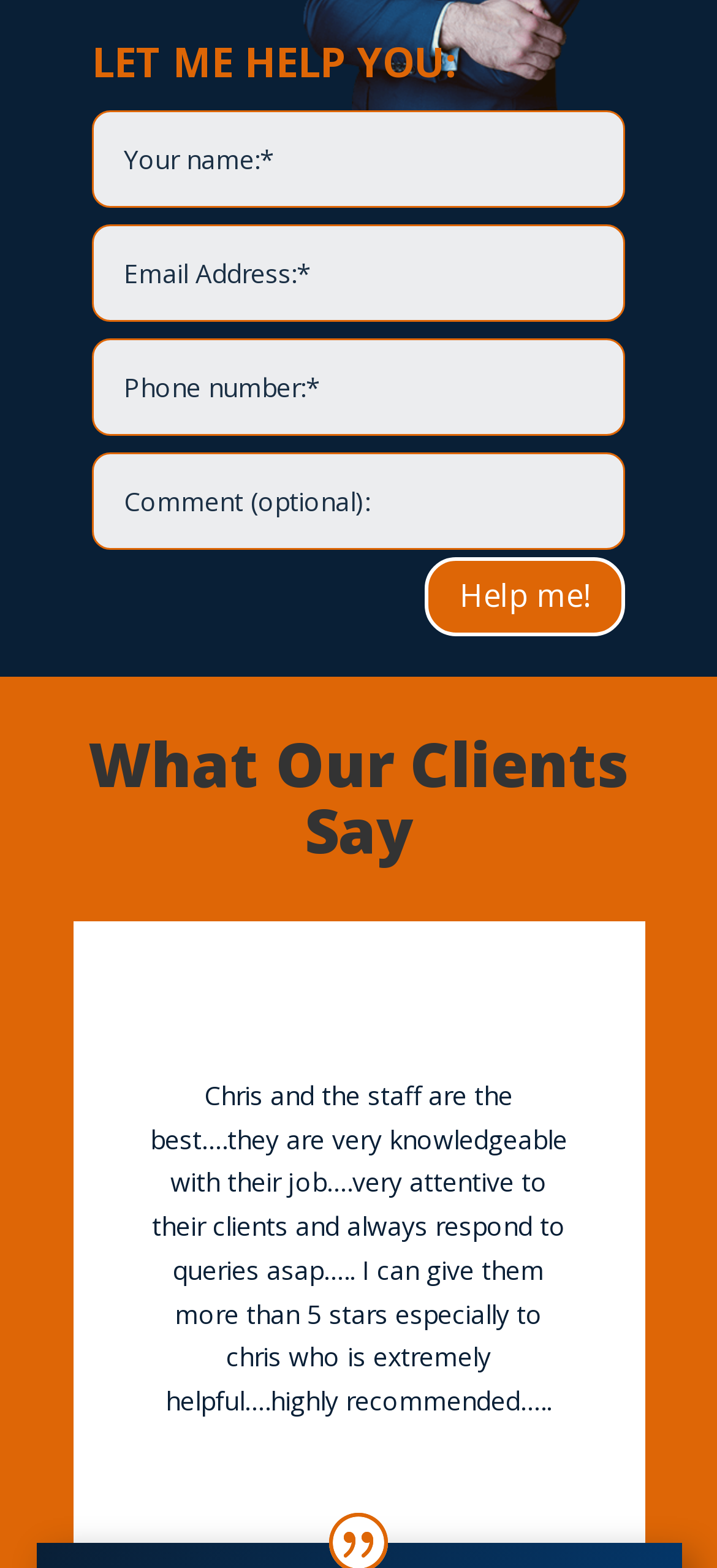How many client testimonials are displayed?
Please analyze the image and answer the question with as much detail as possible.

I found one generic element with a client testimonial, which is a long text describing a positive experience with Chris and the staff.